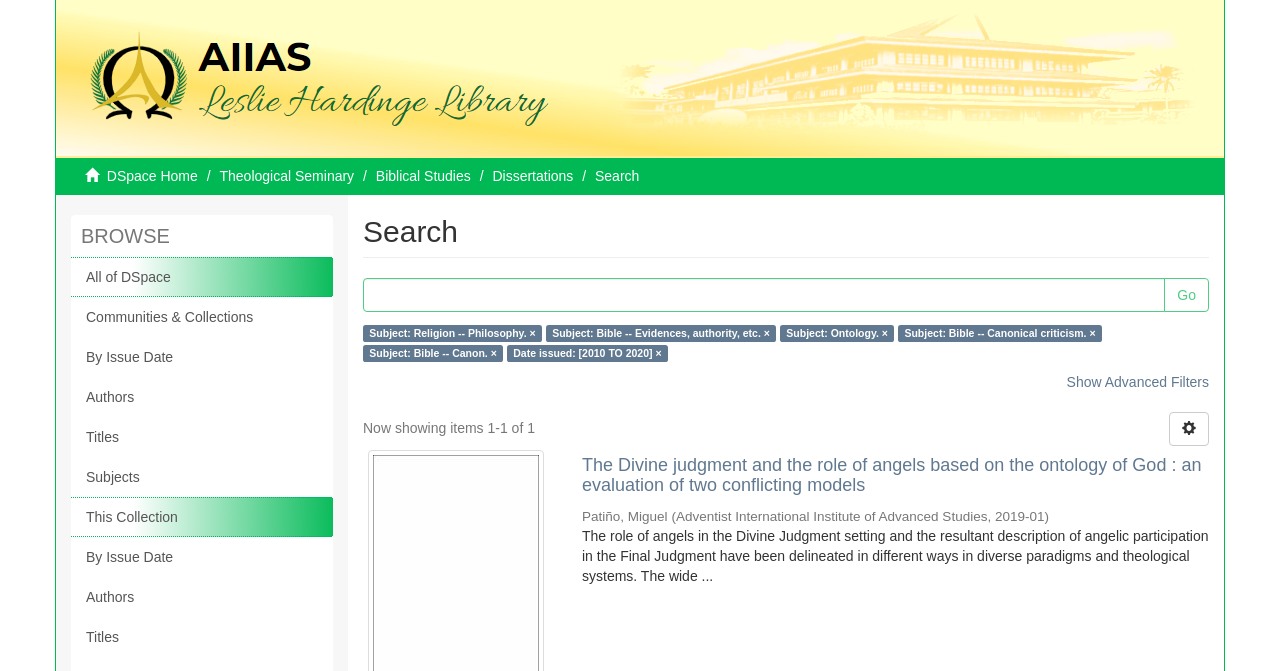Find the bounding box coordinates for the area that must be clicked to perform this action: "Show Advanced Filters".

[0.833, 0.557, 0.945, 0.581]